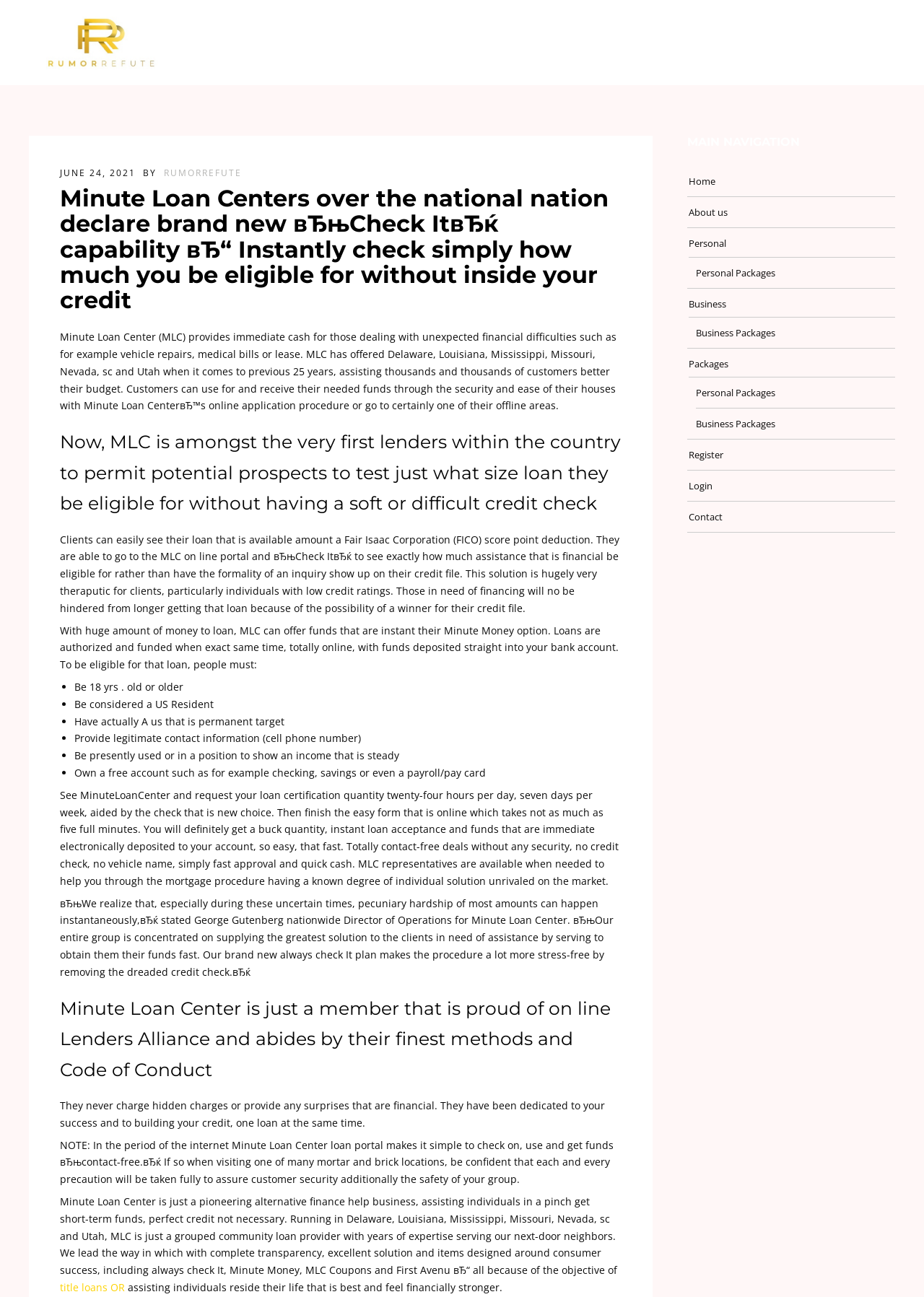Using the provided element description "Personal", determine the bounding box coordinates of the UI element.

[0.745, 0.18, 0.786, 0.196]